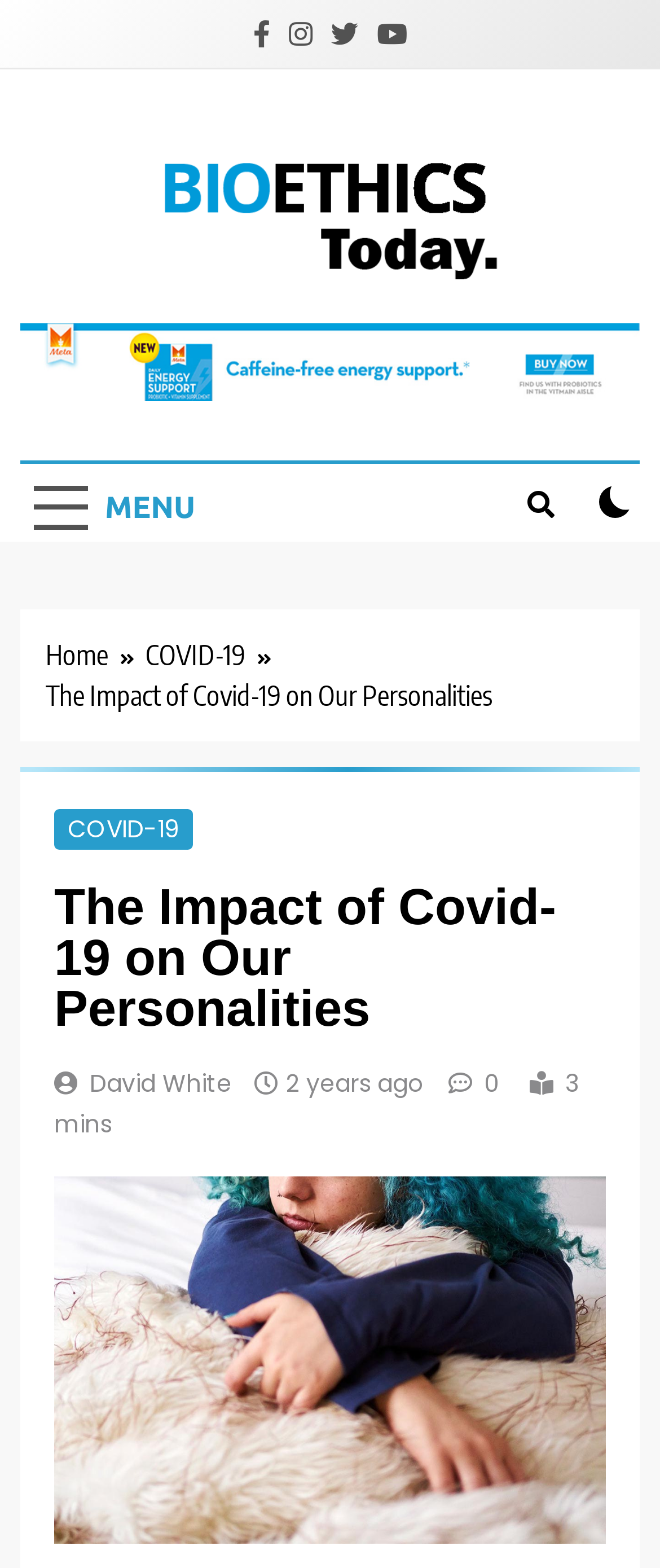Please provide the bounding box coordinates for the element that needs to be clicked to perform the following instruction: "Read the article by David White". The coordinates should be given as four float numbers between 0 and 1, i.e., [left, top, right, bottom].

[0.136, 0.68, 0.351, 0.701]